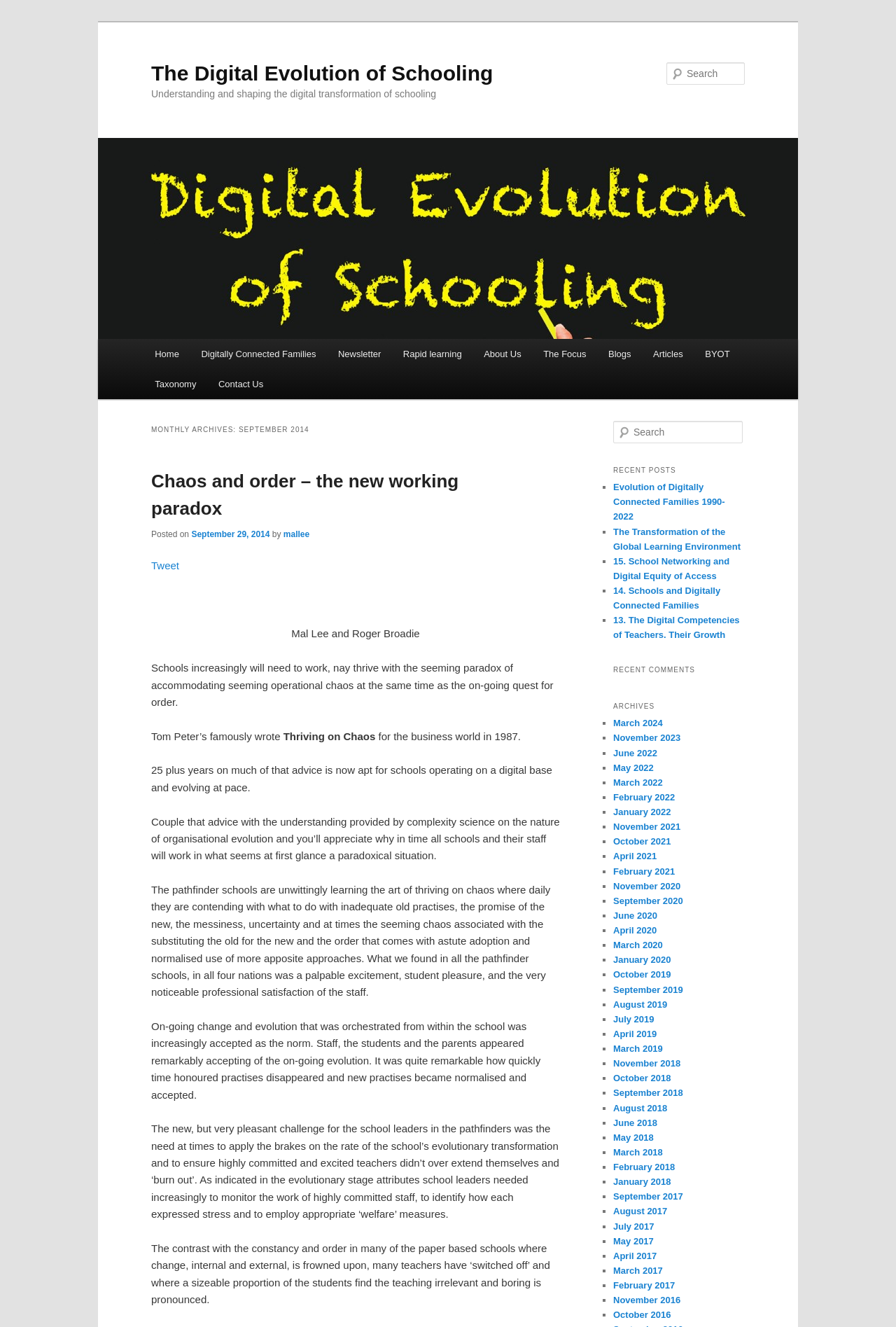Determine the bounding box coordinates for the area you should click to complete the following instruction: "Search for archives".

[0.684, 0.526, 0.831, 0.54]